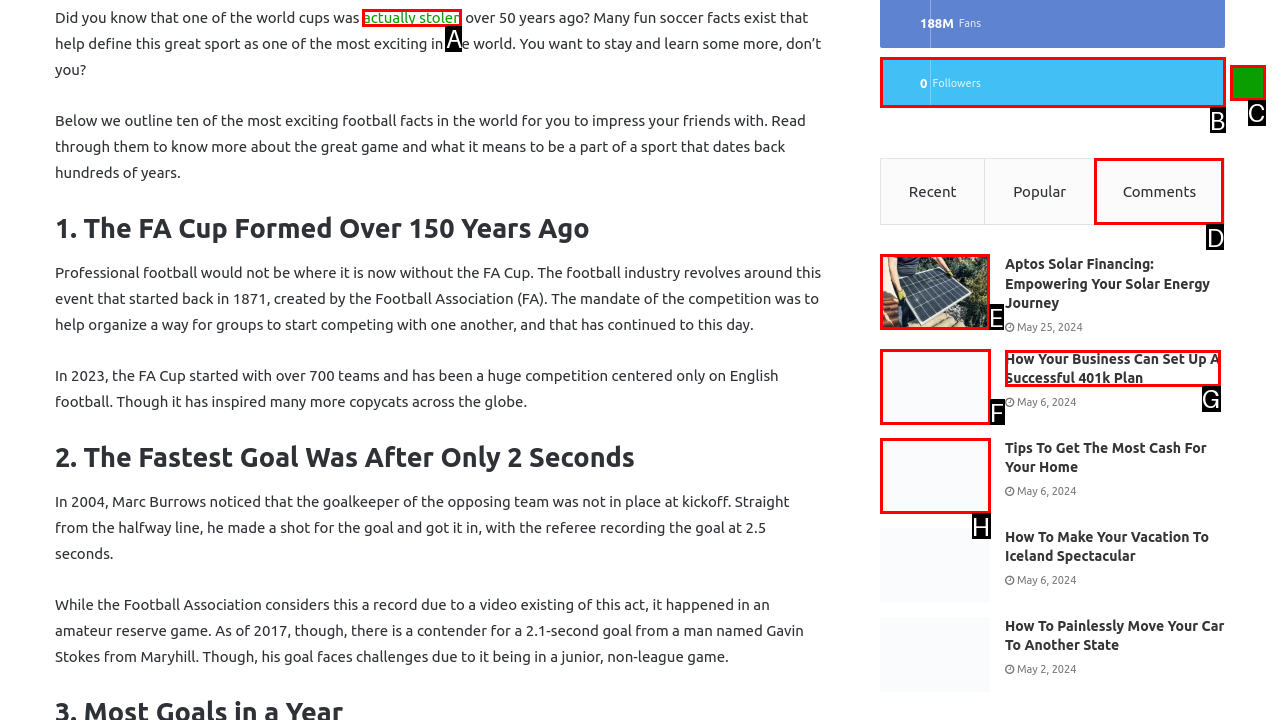Select the letter of the UI element you need to click on to fulfill this task: Read the article about Aptos Solar Financing. Write down the letter only.

E